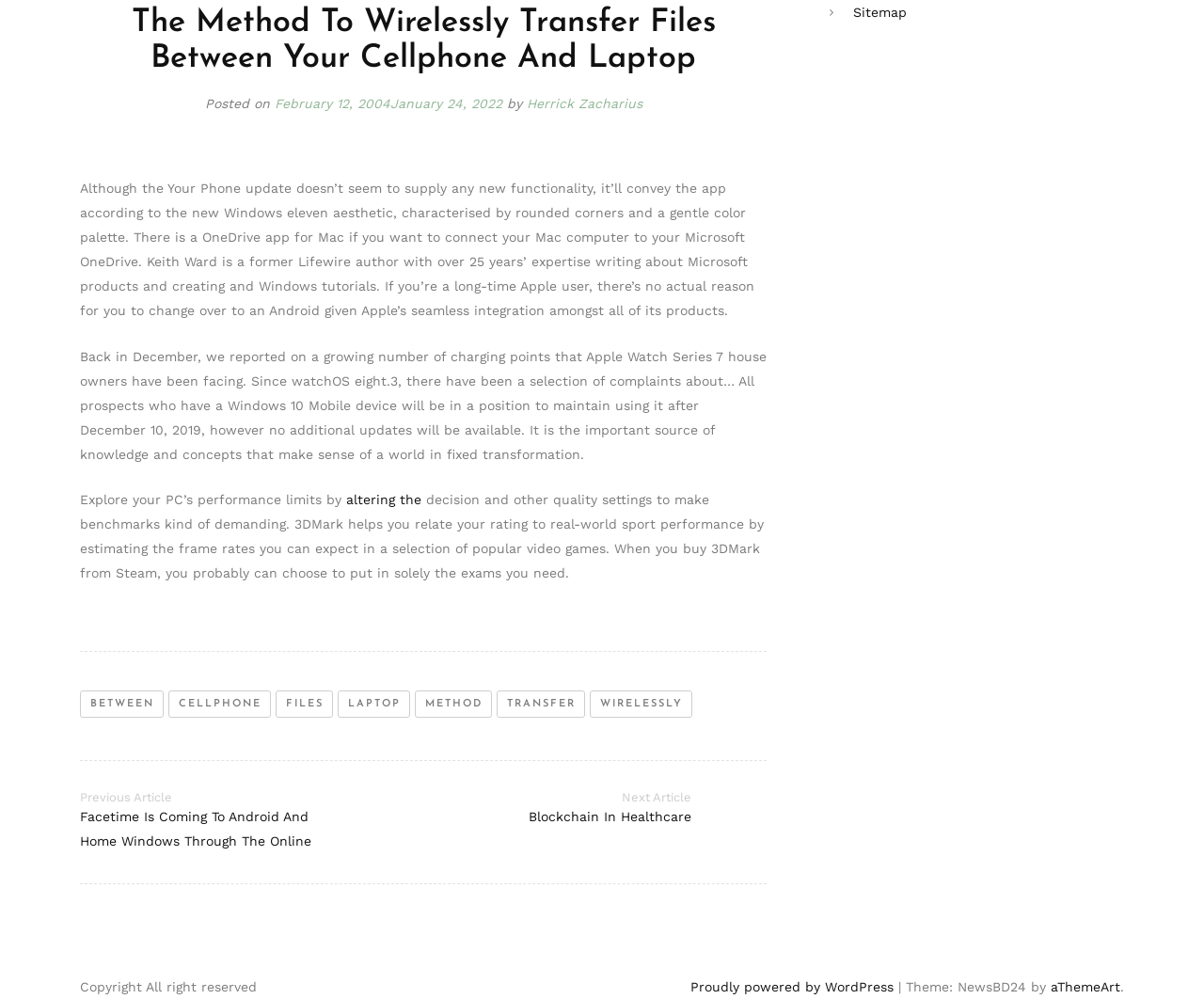Given the description Proudly powered by WordPress, predict the bounding box coordinates of the UI element. Ensure the coordinates are in the format (top-left x, top-left y, bottom-right x, bottom-right y) and all values are between 0 and 1.

[0.573, 0.981, 0.742, 0.996]